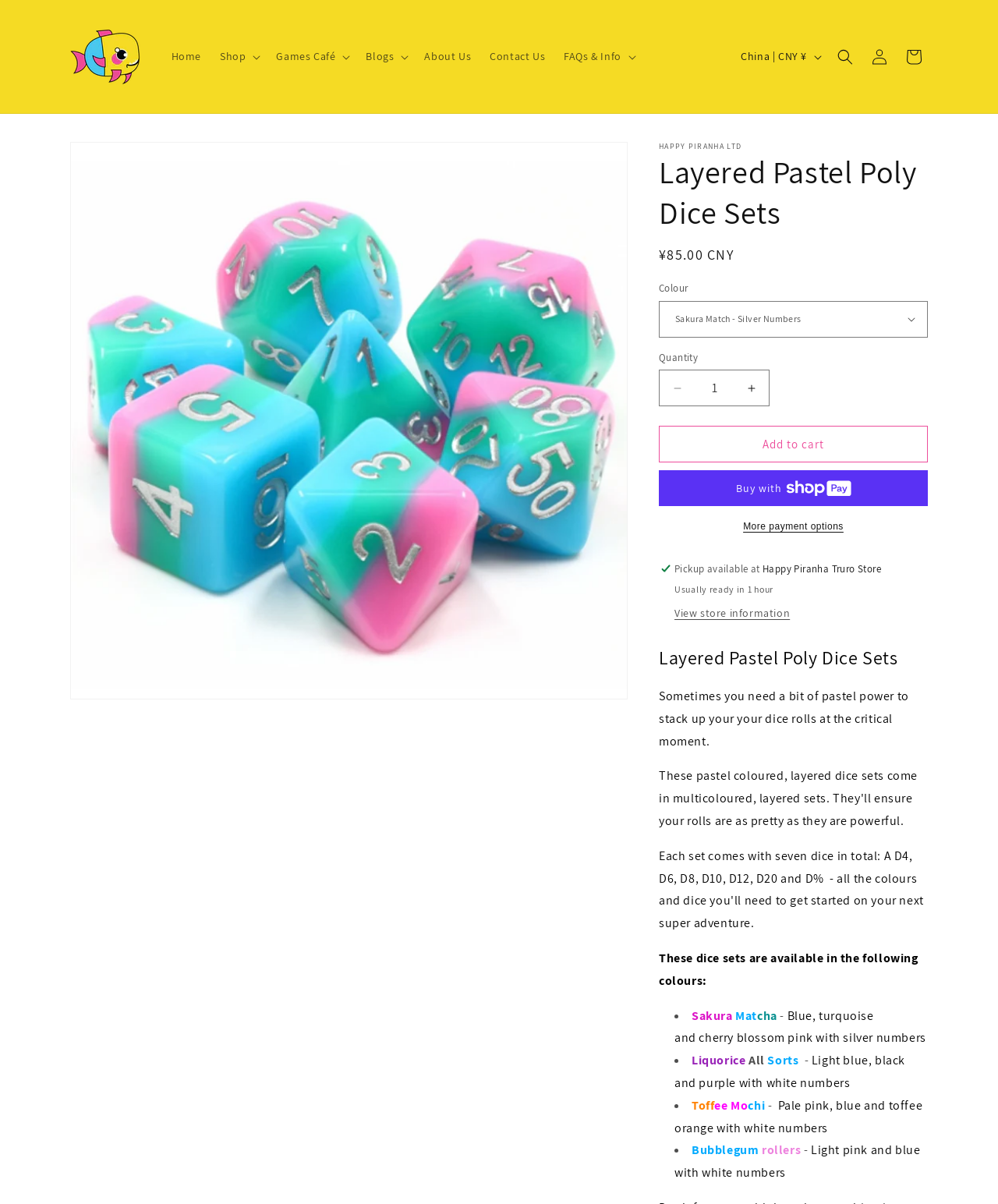Identify the text that serves as the heading for the webpage and generate it.

Layered Pastel Poly Dice Sets